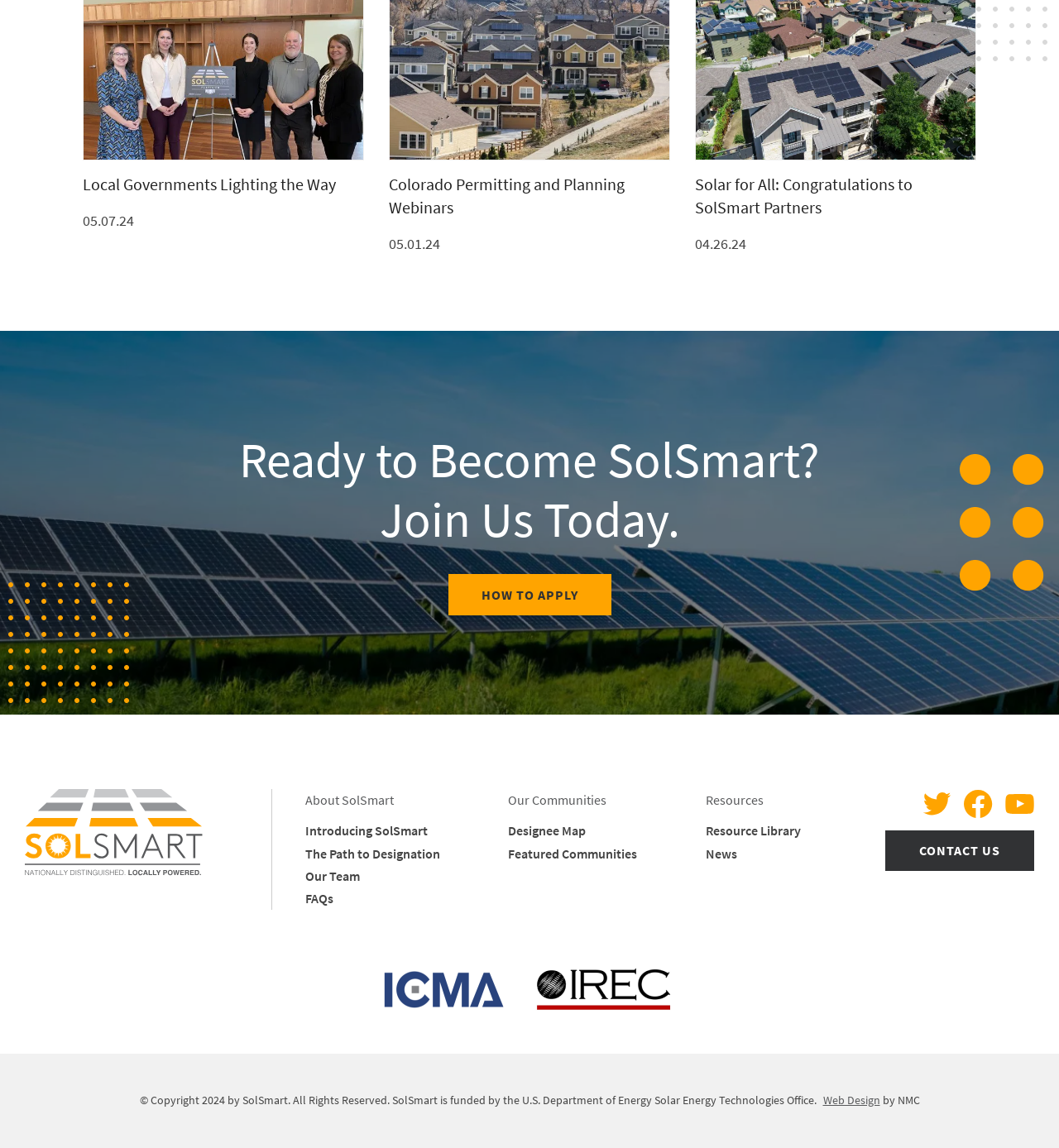Identify the bounding box coordinates of the HTML element based on this description: "Local Governments Lighting the Way".

[0.078, 0.151, 0.317, 0.169]